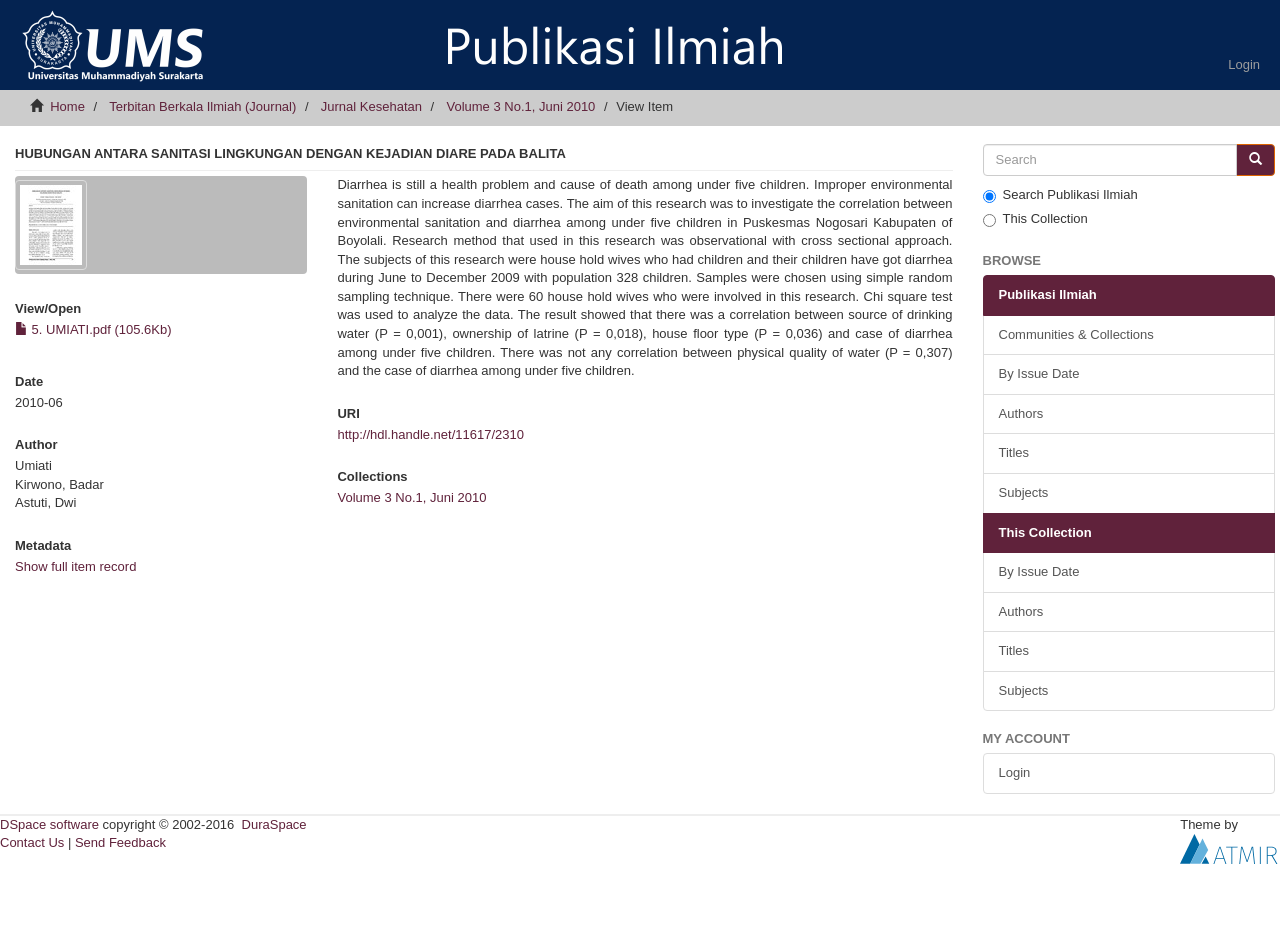What is the date of the research?
Carefully analyze the image and provide a thorough answer to the question.

I found the date of the research by looking at the static text element with the text '2010-06' which is located under the 'Date' heading.